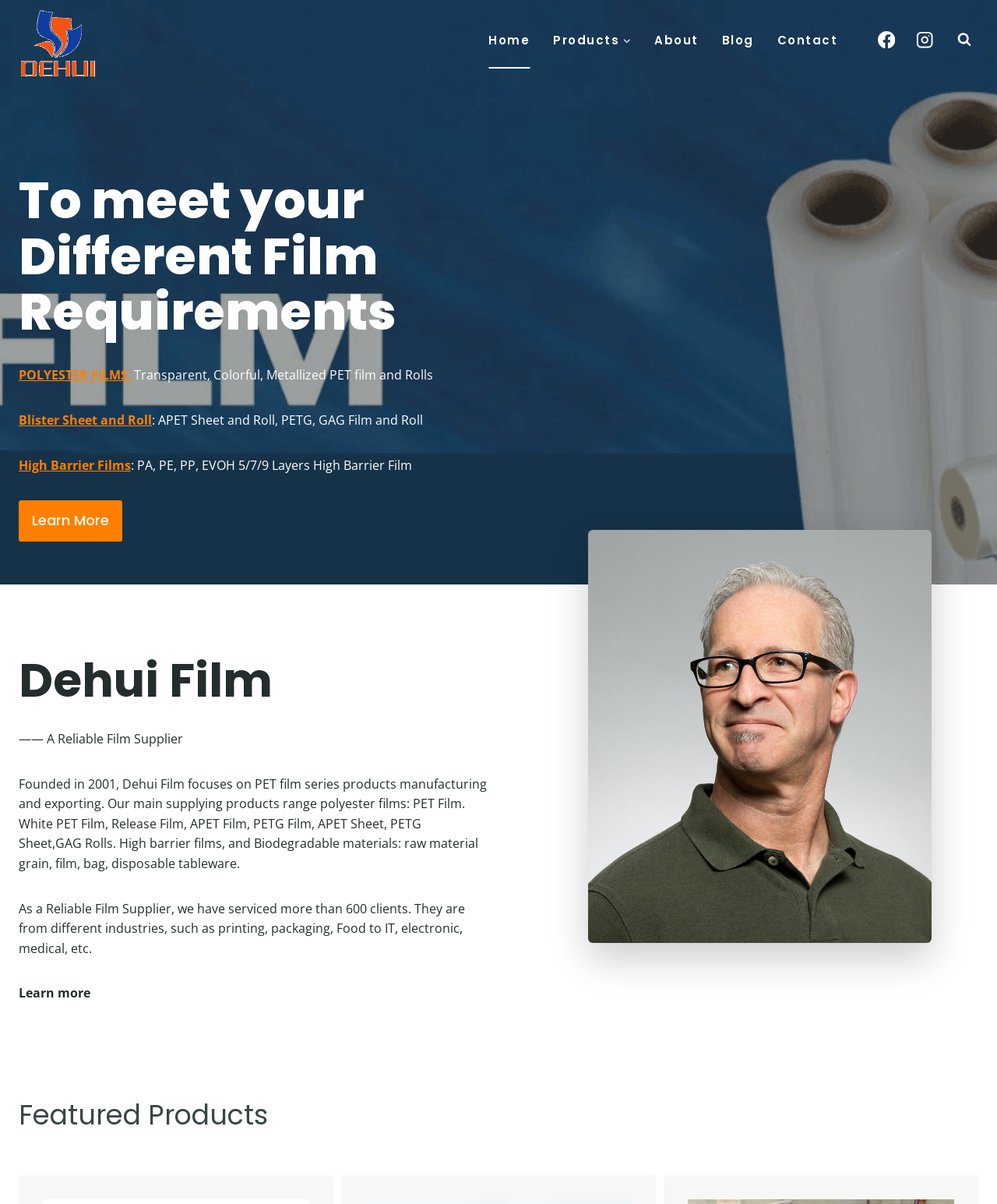Using the provided element description: "parent_node: Who We Serve", identify the bounding box coordinates. The coordinates should be four floats between 0 and 1 in the order [left, top, right, bottom].

None